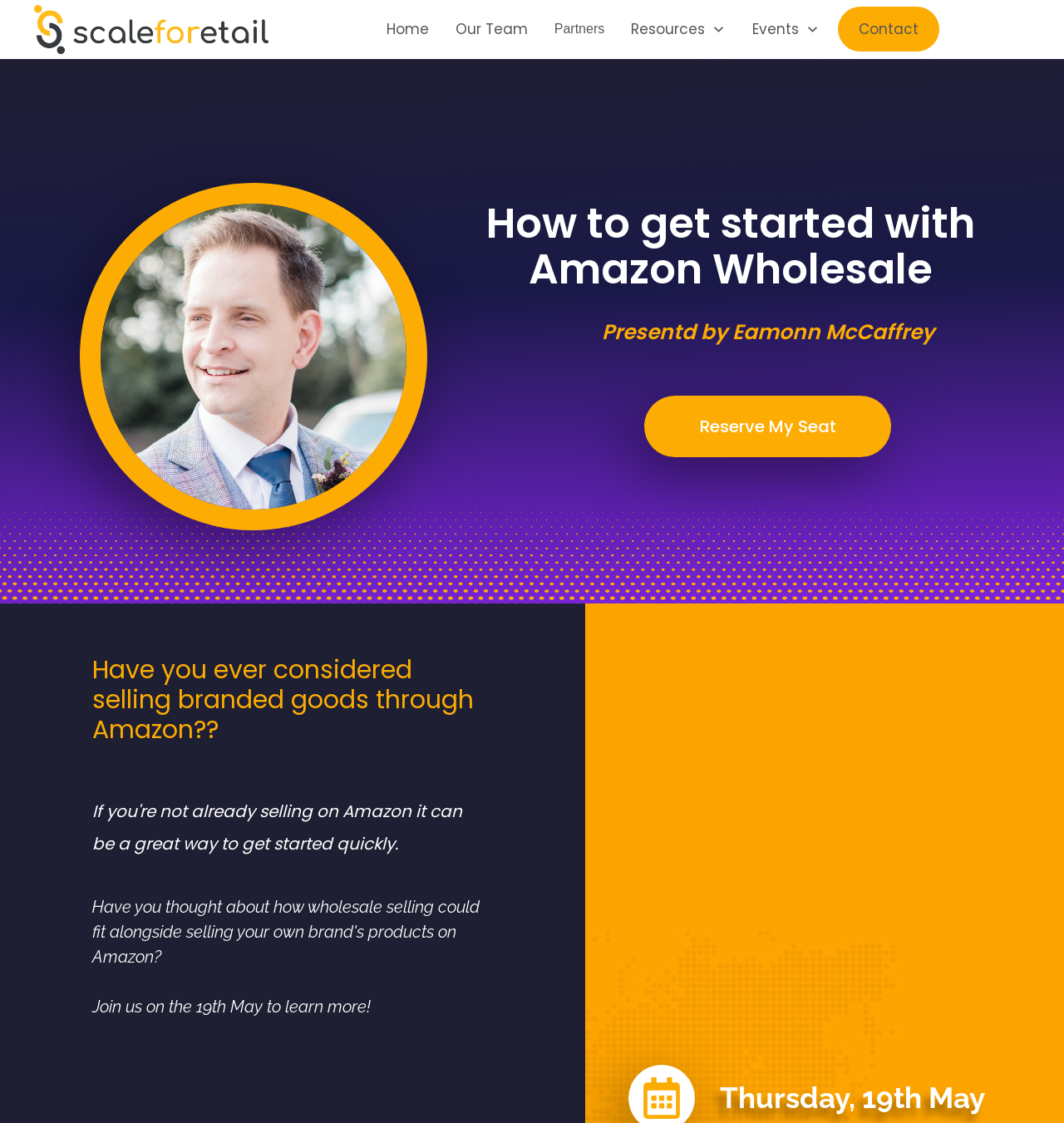Find the bounding box coordinates of the element's region that should be clicked in order to follow the given instruction: "Click the image at the top left corner". The coordinates should consist of four float numbers between 0 and 1, i.e., [left, top, right, bottom].

[0.032, 0.004, 0.252, 0.048]